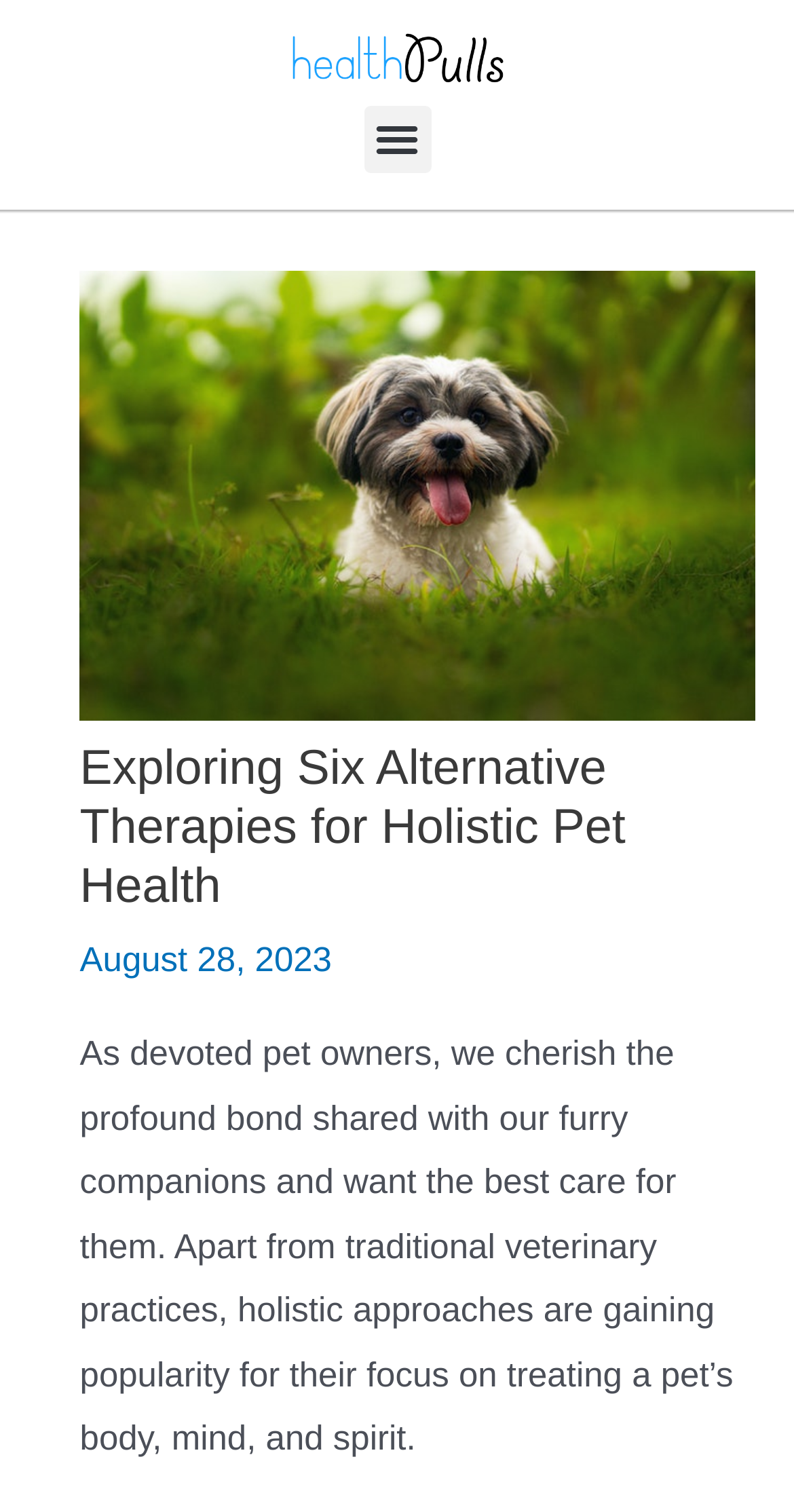Reply to the question with a single word or phrase:
What is the topic of the featured image?

Pet dog